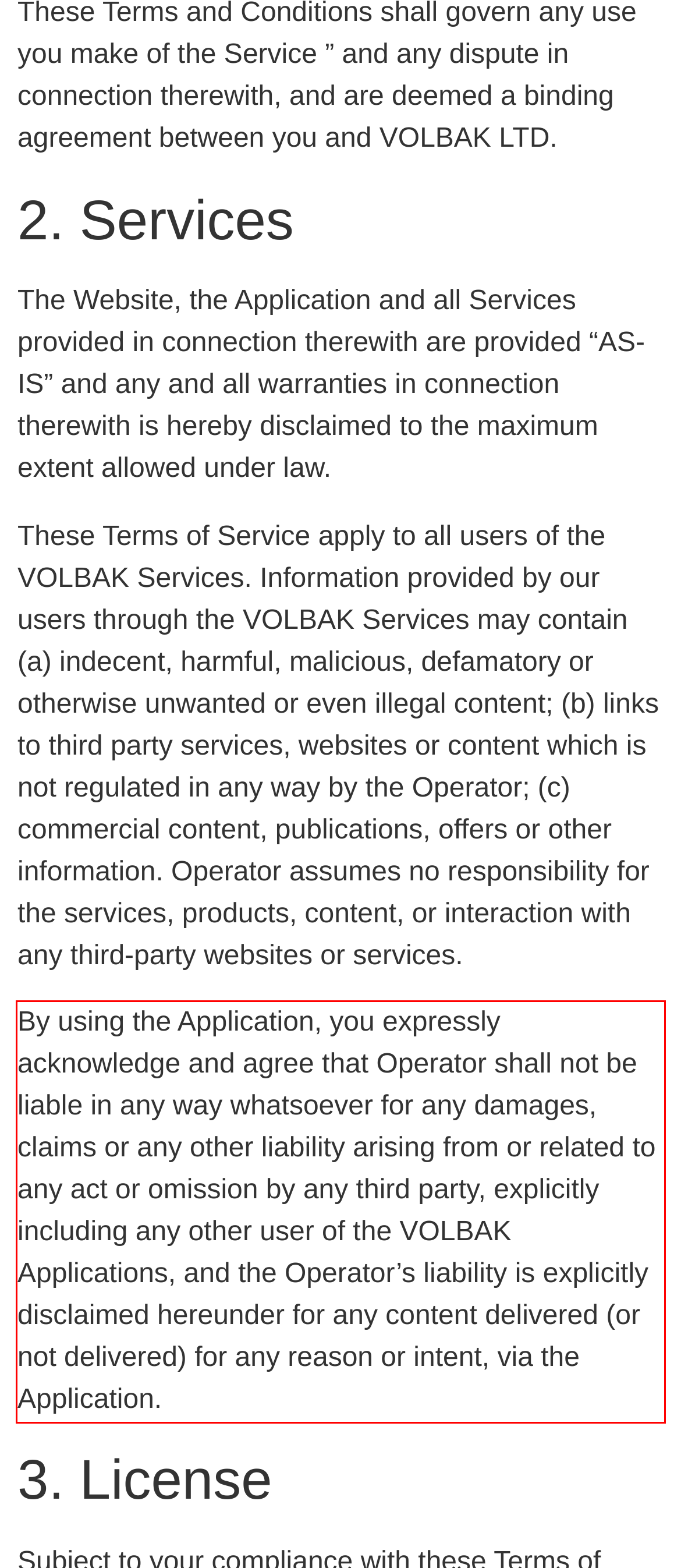Identify the text within the red bounding box on the webpage screenshot and generate the extracted text content.

By using the Application, you expressly acknowledge and agree that Operator shall not be liable in any way whatsoever for any damages, claims or any other liability arising from or related to any act or omission by any third party, explicitly including any other user of the VOLBAK Applications, and the Operator’s liability is explicitly disclaimed hereunder for any content delivered (or not delivered) for any reason or intent, via the Application.